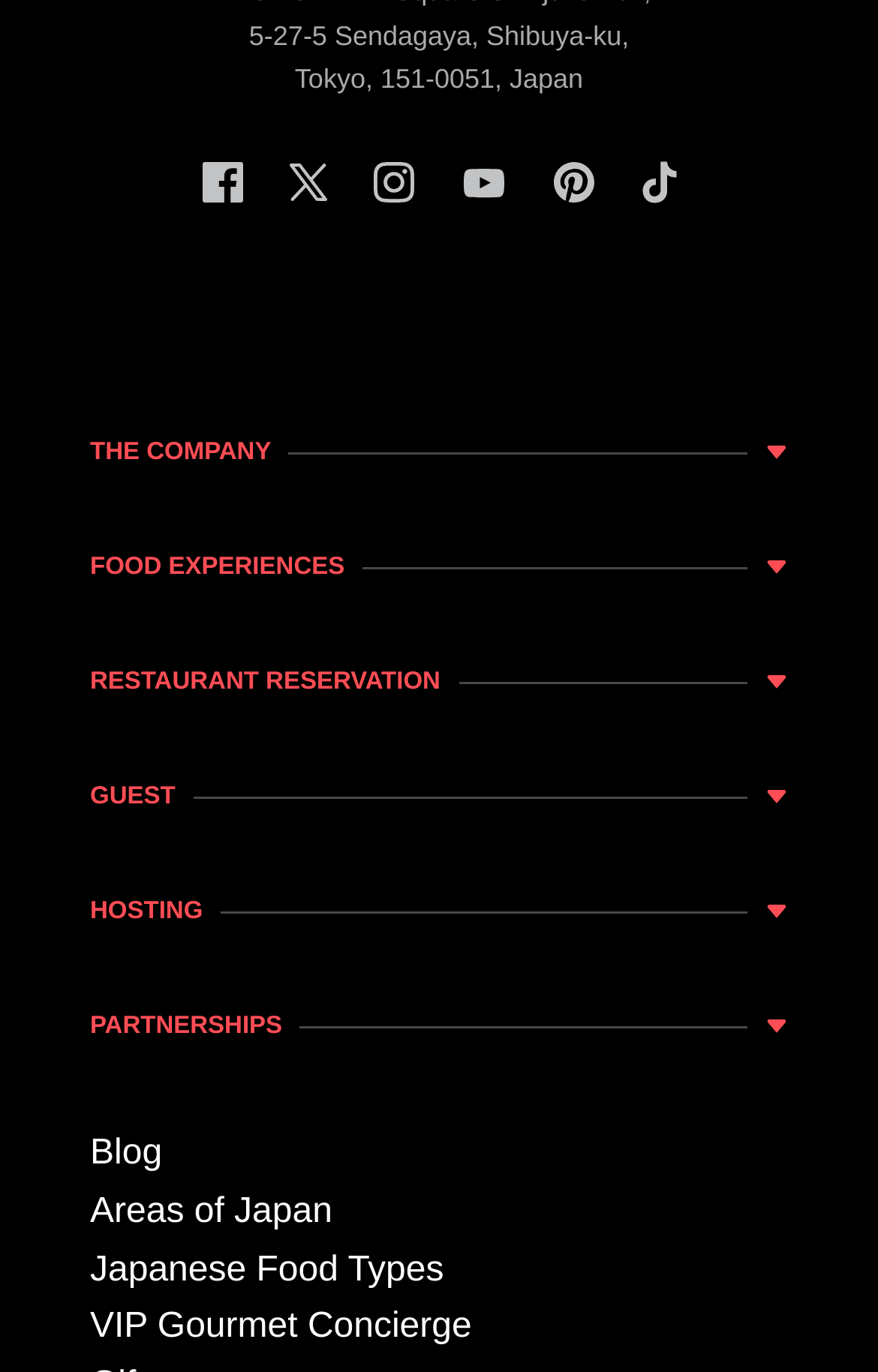What type of restaurants can be reserved?
Based on the image, give a one-word or short phrase answer.

Sushi, Kaiseki, Ramen